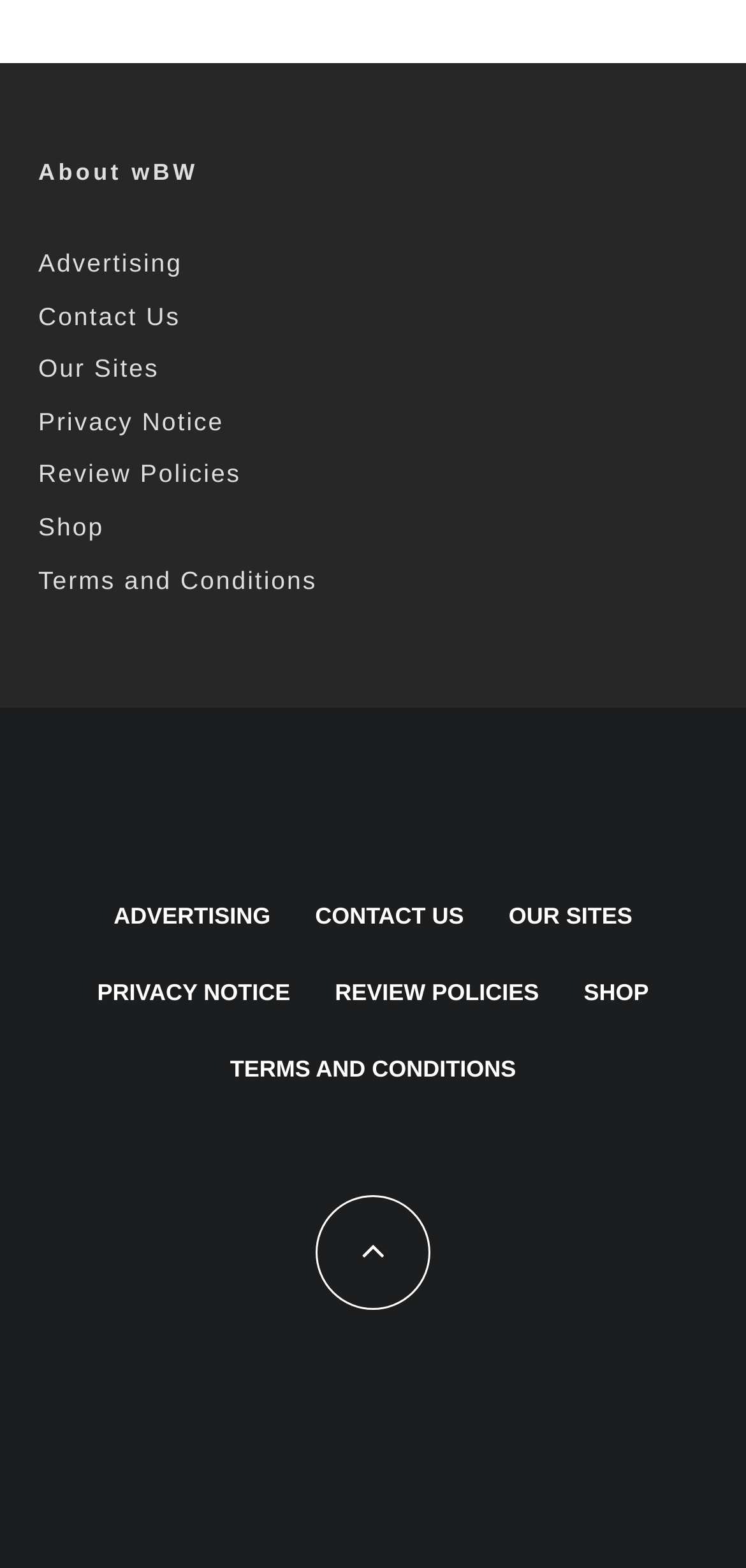Kindly respond to the following question with a single word or a brief phrase: 
What is the icon name of the last element in the accessibility tree?

